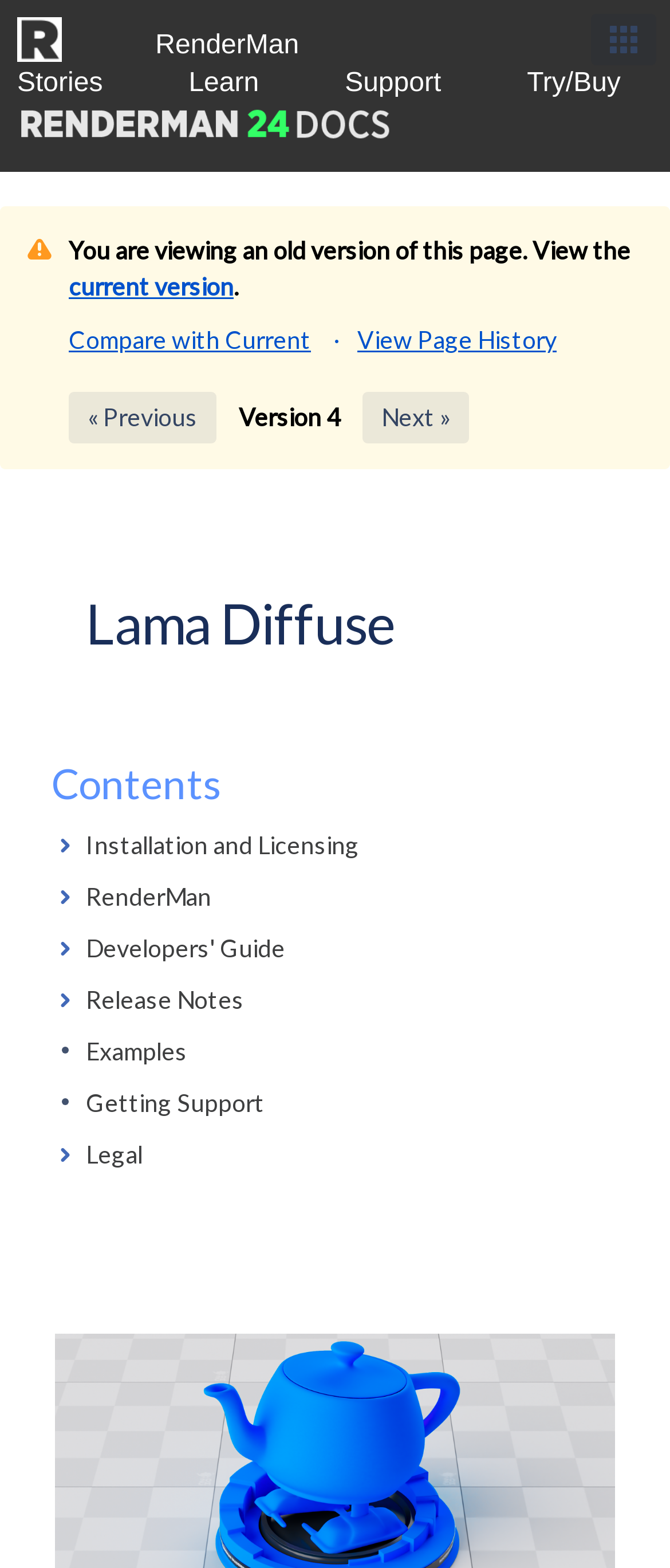For the element described, predict the bounding box coordinates as (top-left x, top-left y, bottom-right x, bottom-right y). All values should be between 0 and 1. Element description: Compare with Current

[0.103, 0.207, 0.464, 0.226]